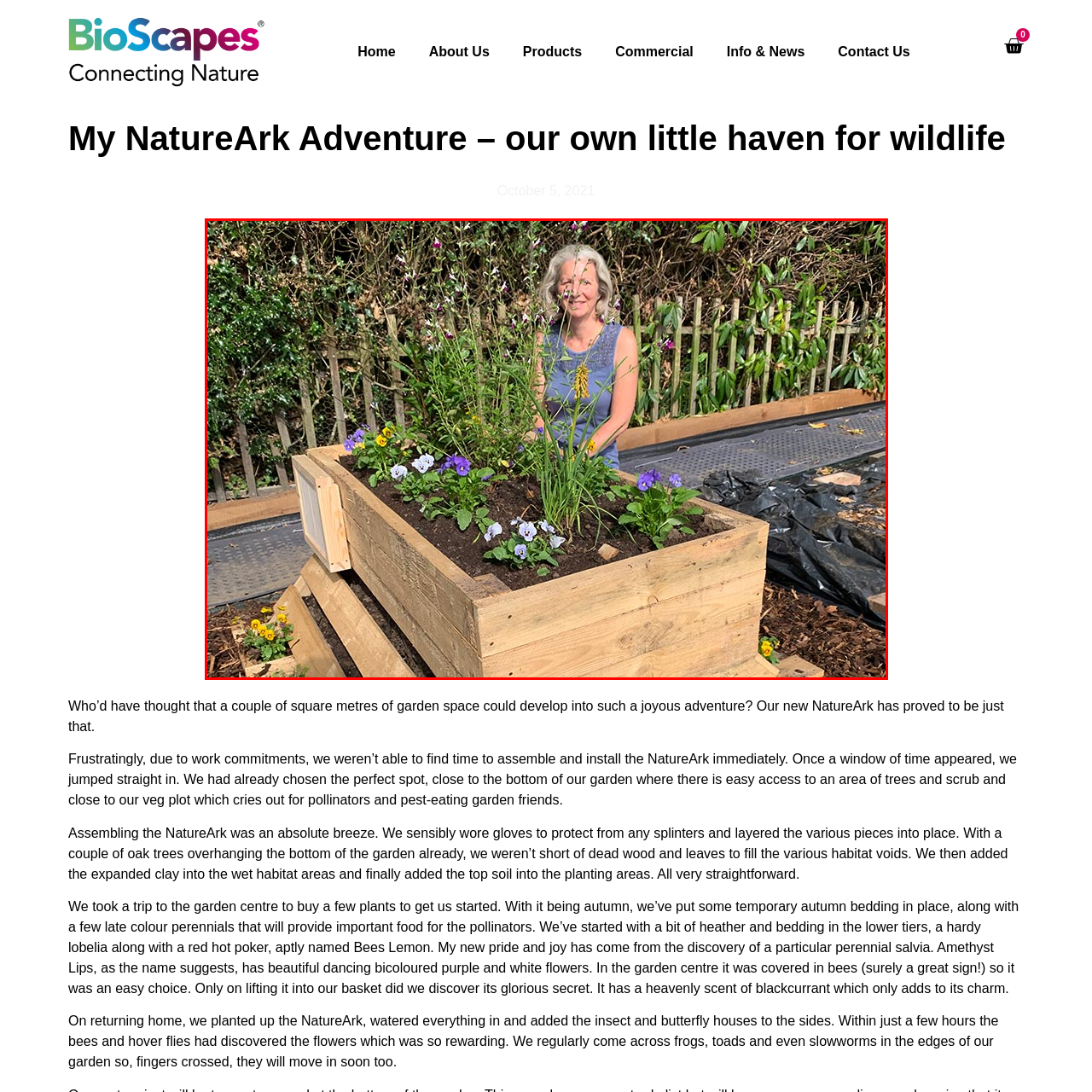Generate a detailed description of the content found inside the red-outlined section of the image.

The image depicts a woman joyfully tending to a vibrant wooden planter filled with an array of blooming flowers. Surrounded by colorful pansies and other greenery, she showcases the fruits of her gardening efforts. The planter, crafted from natural wood, sits prominently in a garden setting, with lush foliage visible in the background, hinting at a nurturing space for wildlife and promoting biodiversity. This scene captures the essence of community gardening and the delights of creating spaces that attract pollinators and enhance the garden's natural beauty.